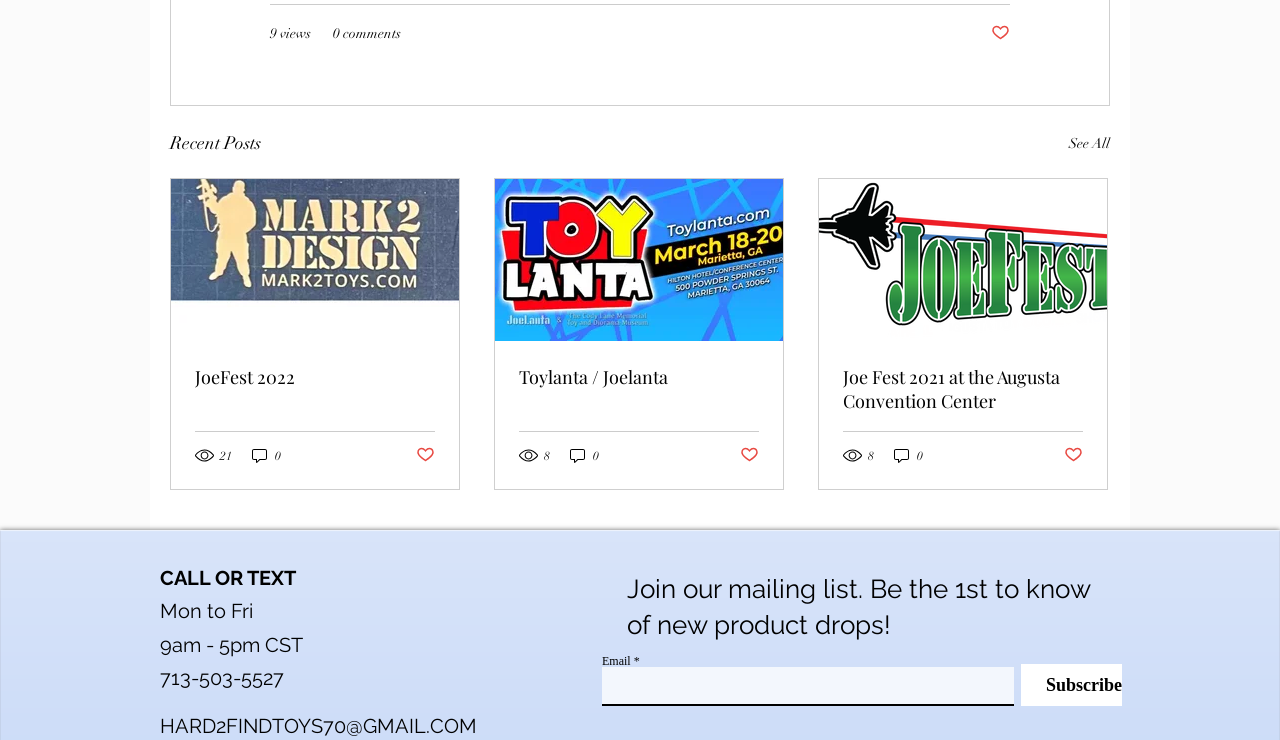Please identify the bounding box coordinates of the element's region that needs to be clicked to fulfill the following instruction: "Click the 'Post not marked as liked' button". The bounding box coordinates should consist of four float numbers between 0 and 1, i.e., [left, top, right, bottom].

[0.774, 0.031, 0.789, 0.061]